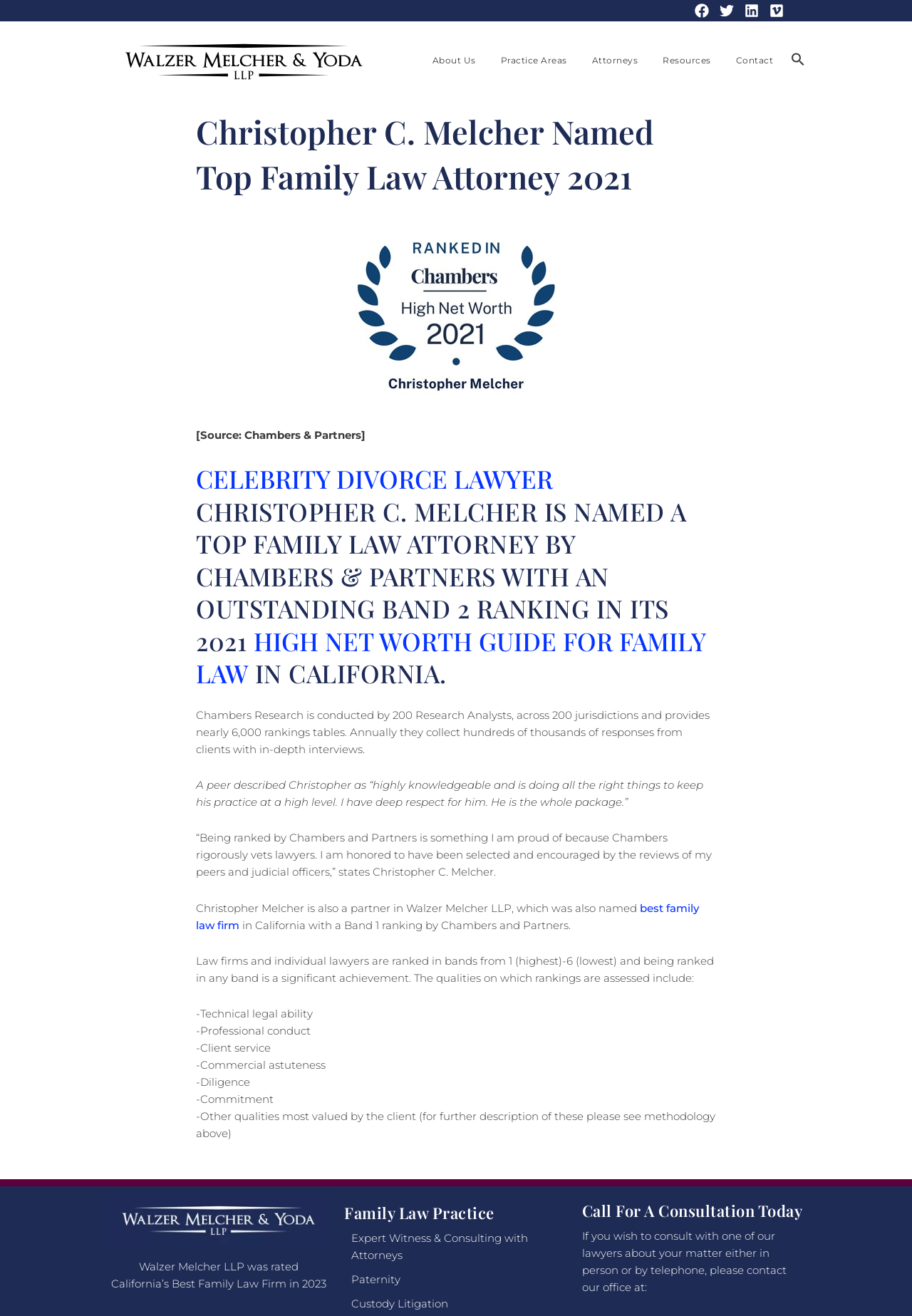Find the bounding box of the UI element described as follows: "Practice Areas".

[0.549, 0.04, 0.629, 0.053]